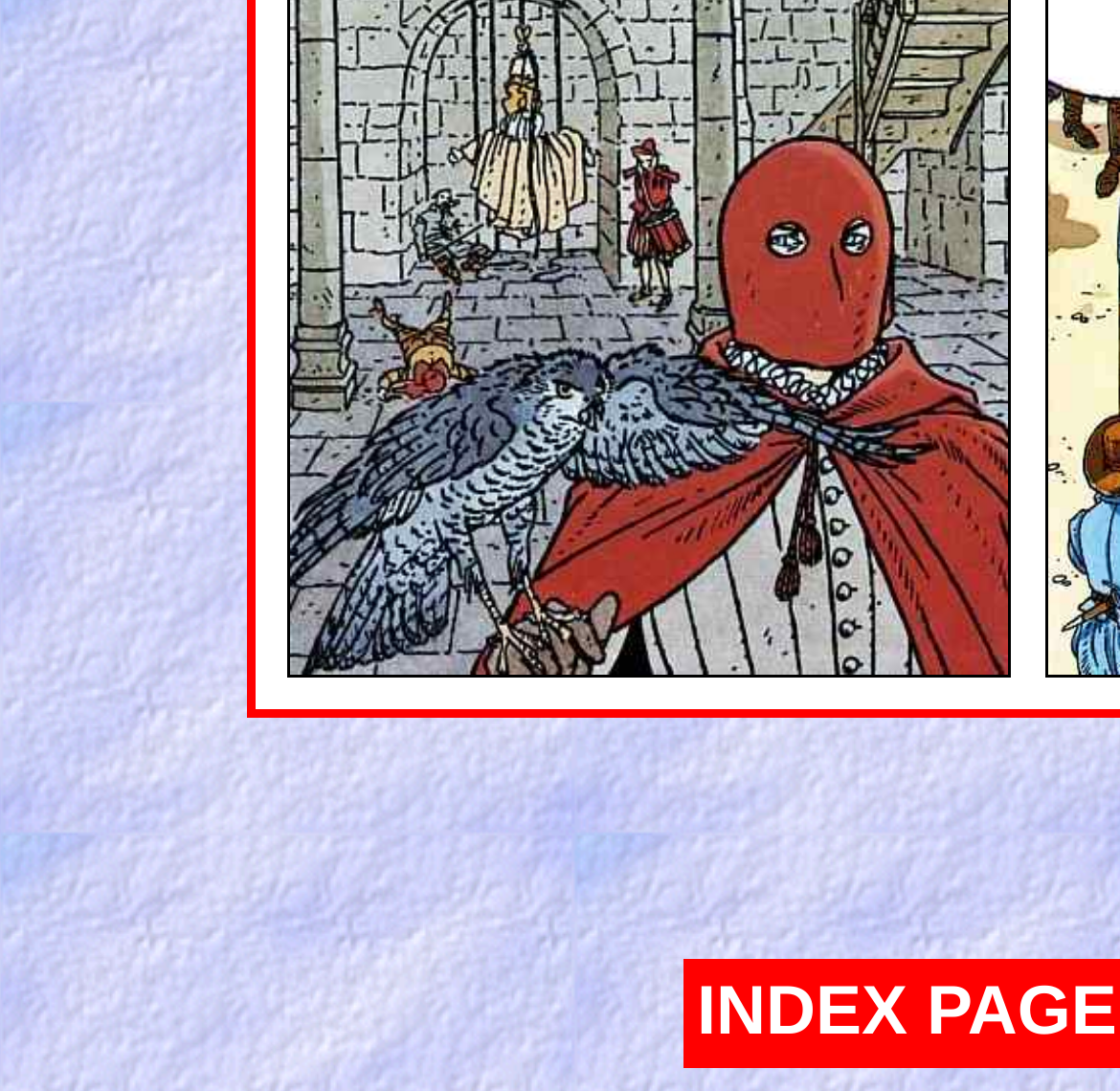Please determine the bounding box of the UI element that matches this description: INDEX PAGE. The coordinates should be given as (top-left x, top-left y, bottom-right x, bottom-right y), with all values between 0 and 1.

[0.622, 0.913, 0.997, 0.958]